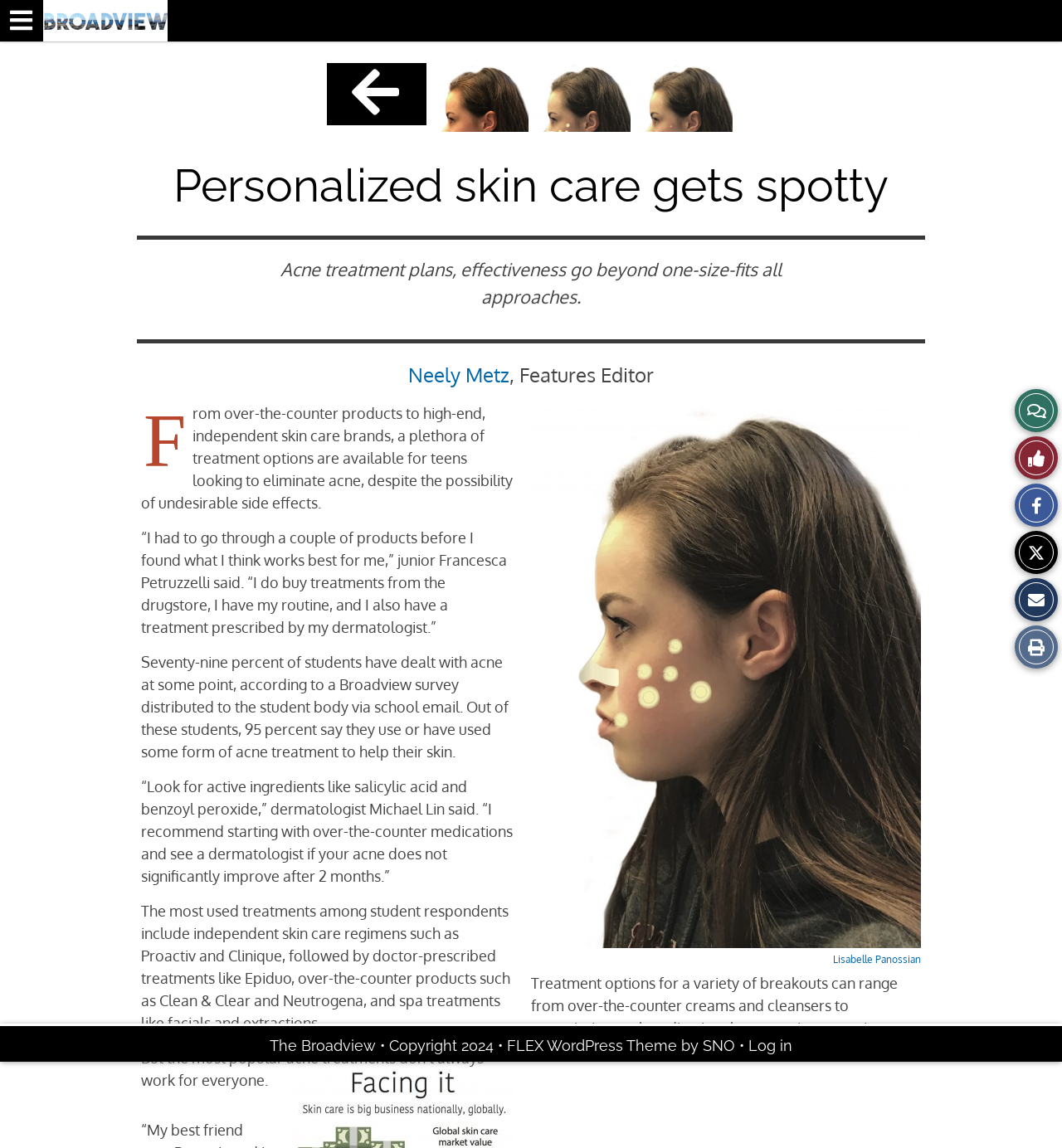Determine the bounding box coordinates of the region that needs to be clicked to achieve the task: "Visit The Broadview website".

[0.254, 0.903, 0.354, 0.918]